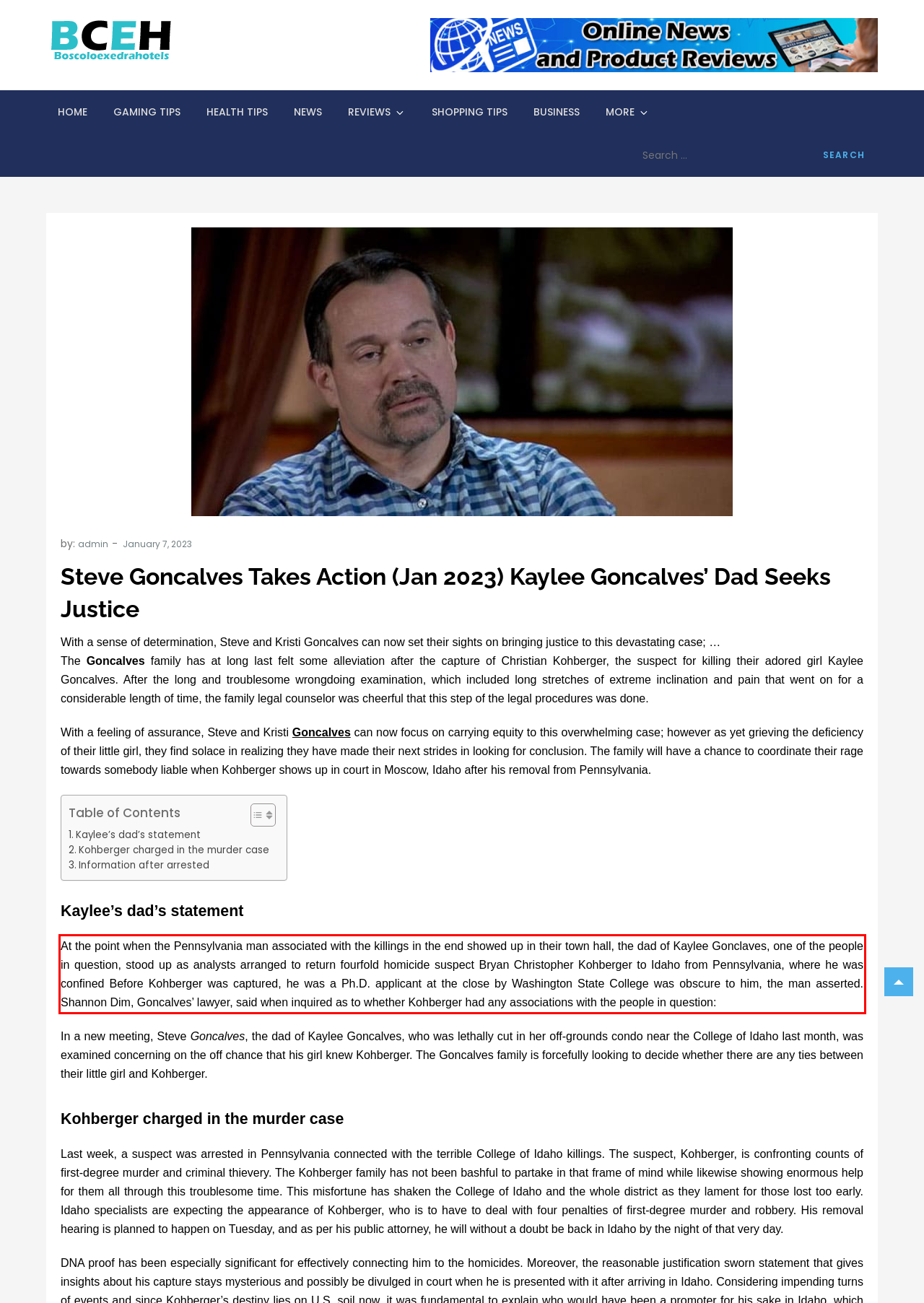Examine the screenshot of the webpage, locate the red bounding box, and perform OCR to extract the text contained within it.

At the point when the Pennsylvania man associated with the killings in the end showed up in their town hall, the dad of Kaylee Gonclaves, one of the people in question, stood up as analysts arranged to return fourfold homicide suspect Bryan Christopher Kohberger to Idaho from Pennsylvania, where he was confined Before Kohberger was captured, he was a Ph.D. applicant at the close by Washington State College was obscure to him, the man asserted. Shannon Dim, Goncalves’ lawyer, said when inquired as to whether Kohberger had any associations with the people in question: